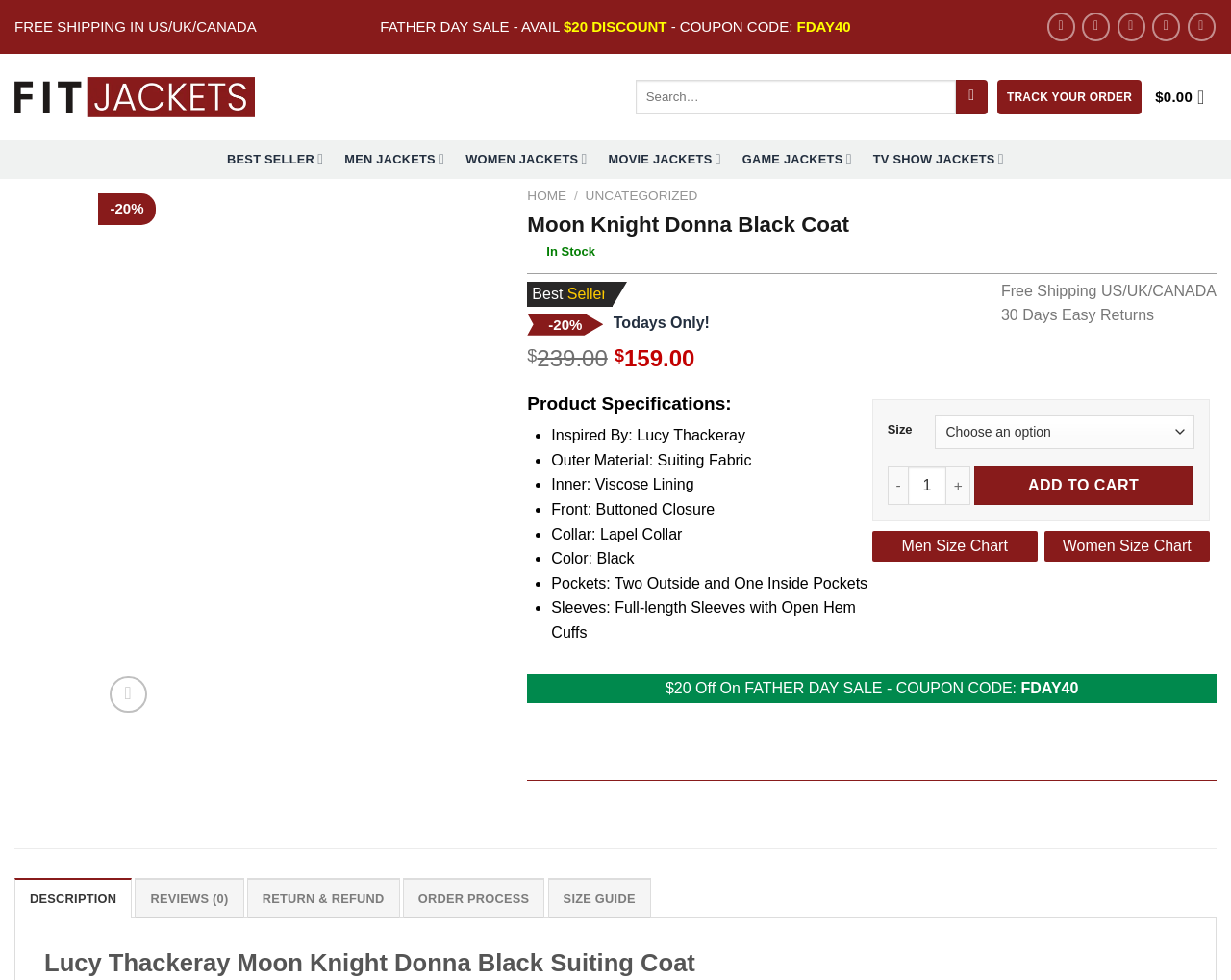Determine the bounding box coordinates for the area that should be clicked to carry out the following instruction: "Search for a product".

[0.516, 0.081, 0.802, 0.117]